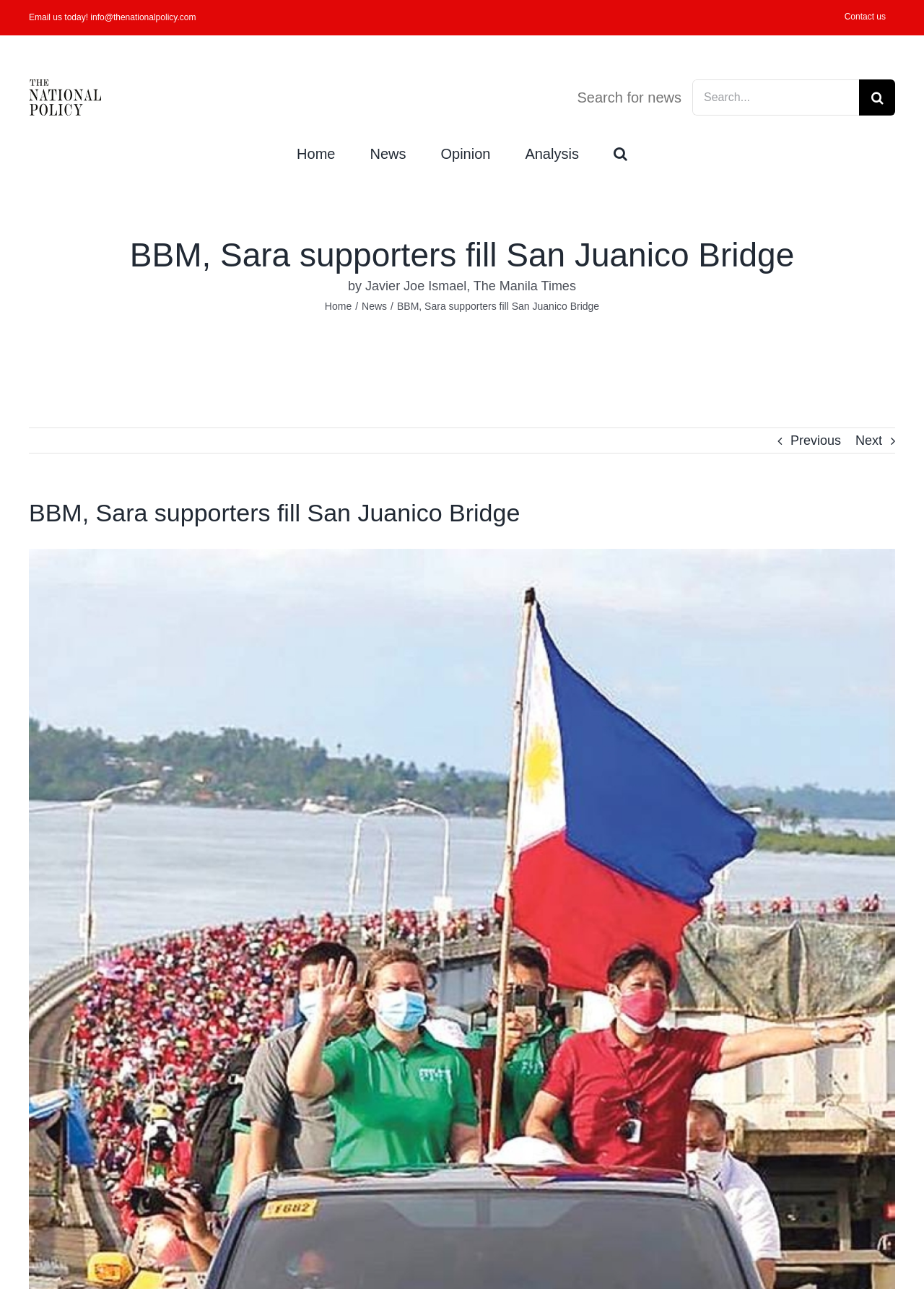Identify the bounding box coordinates of the clickable region to carry out the given instruction: "View Home page".

[0.321, 0.107, 0.363, 0.129]